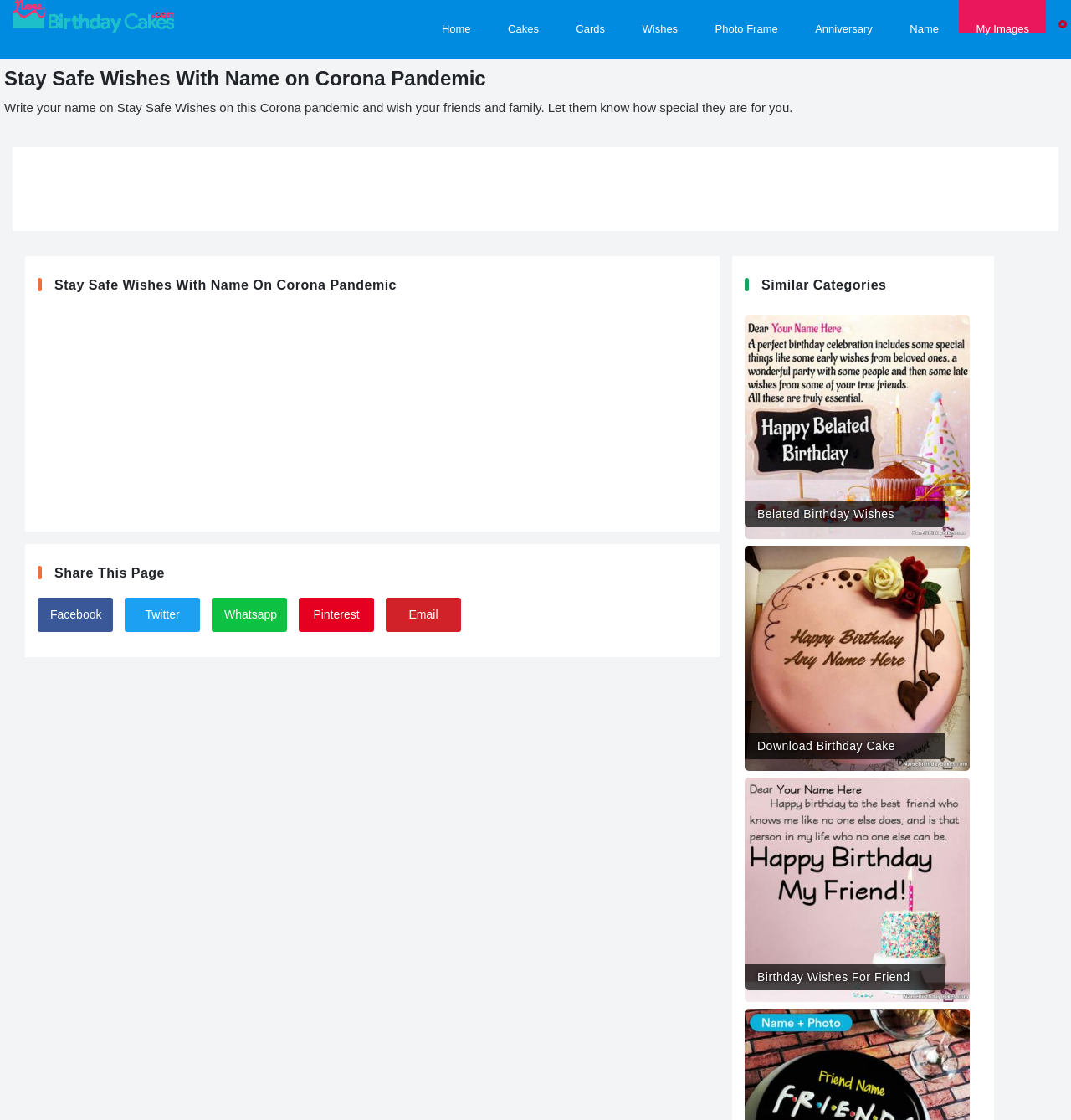Can you find the bounding box coordinates for the element that needs to be clicked to execute this instruction: "Click on the 'Home' link"? The coordinates should be given as four float numbers between 0 and 1, i.e., [left, top, right, bottom].

[0.397, 0.0, 0.455, 0.03]